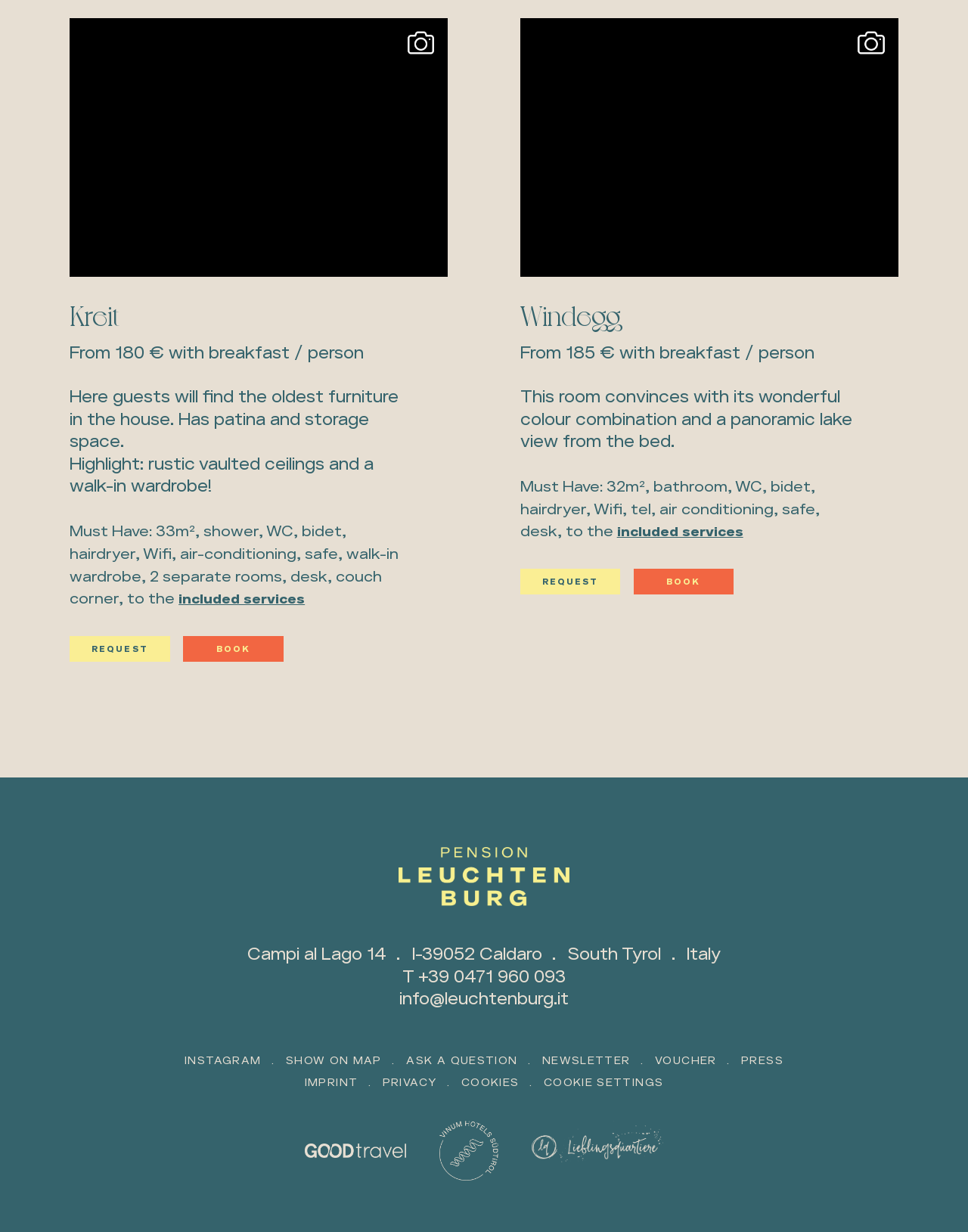Identify the bounding box coordinates of the region that should be clicked to execute the following instruction: "Get directions on the map".

[0.295, 0.857, 0.394, 0.865]